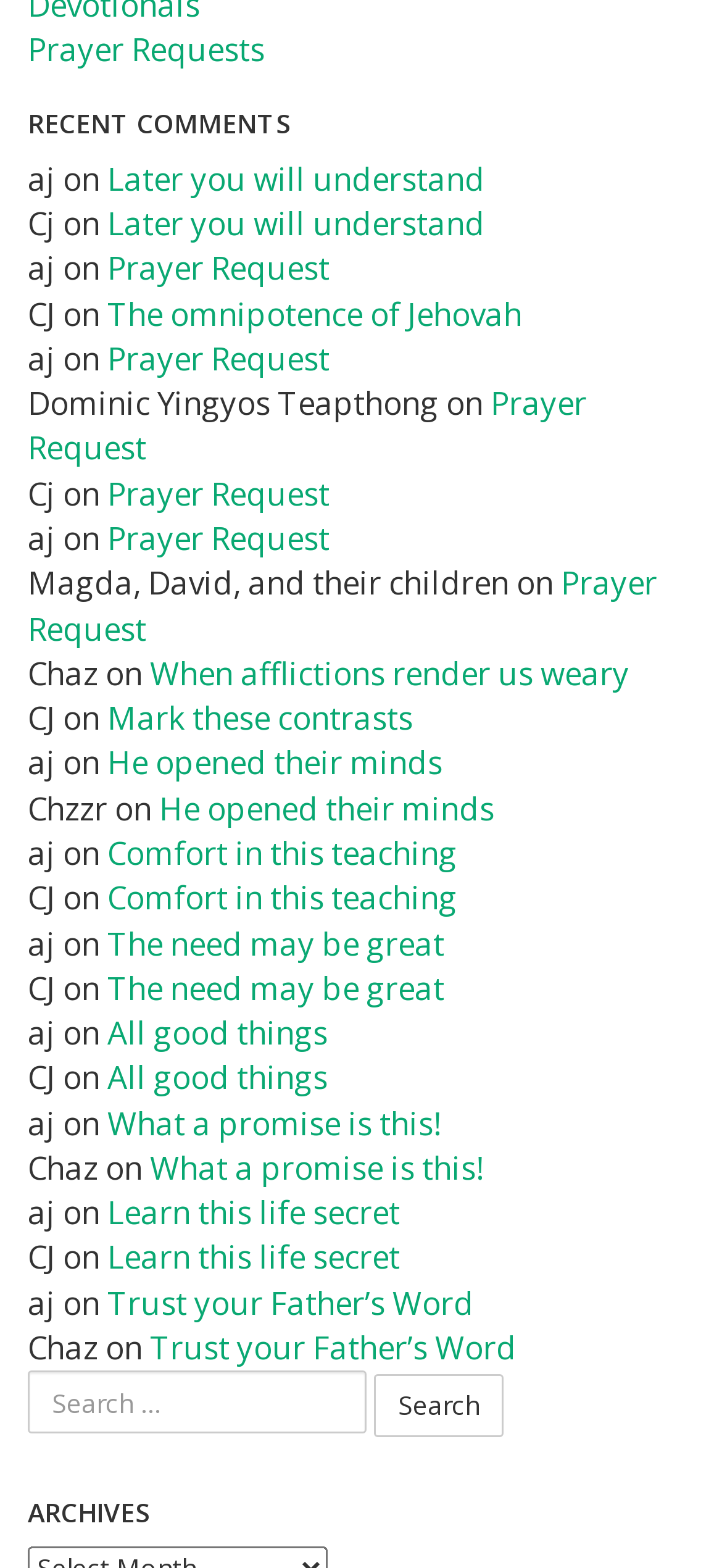Please predict the bounding box coordinates of the element's region where a click is necessary to complete the following instruction: "Explore the archives". The coordinates should be represented by four float numbers between 0 and 1, i.e., [left, top, right, bottom].

[0.038, 0.956, 0.962, 0.974]